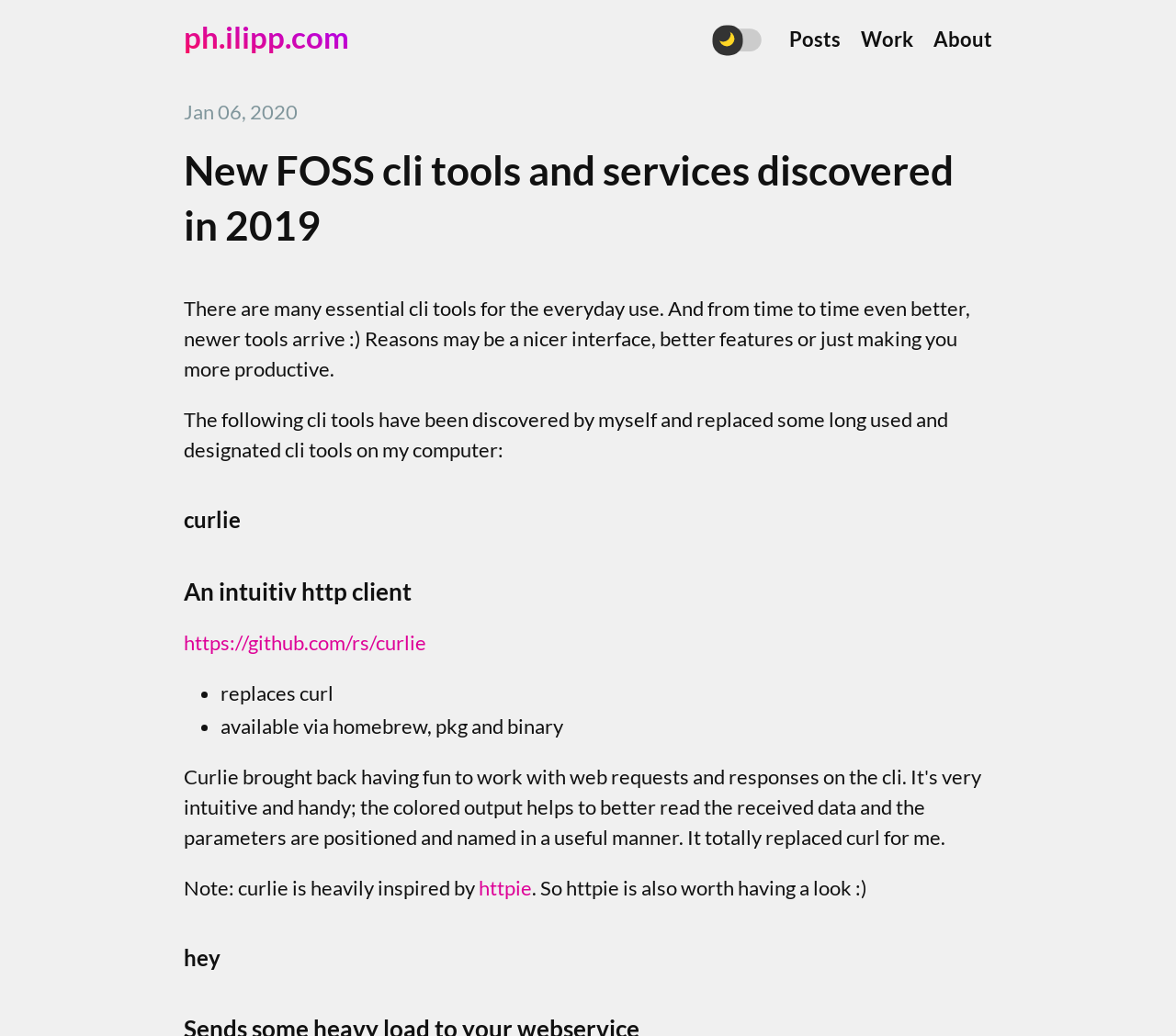Using floating point numbers between 0 and 1, provide the bounding box coordinates in the format (top-left x, top-left y, bottom-right x, bottom-right y). Locate the UI element described here: https://github.com/rs/curlie

[0.156, 0.608, 0.362, 0.632]